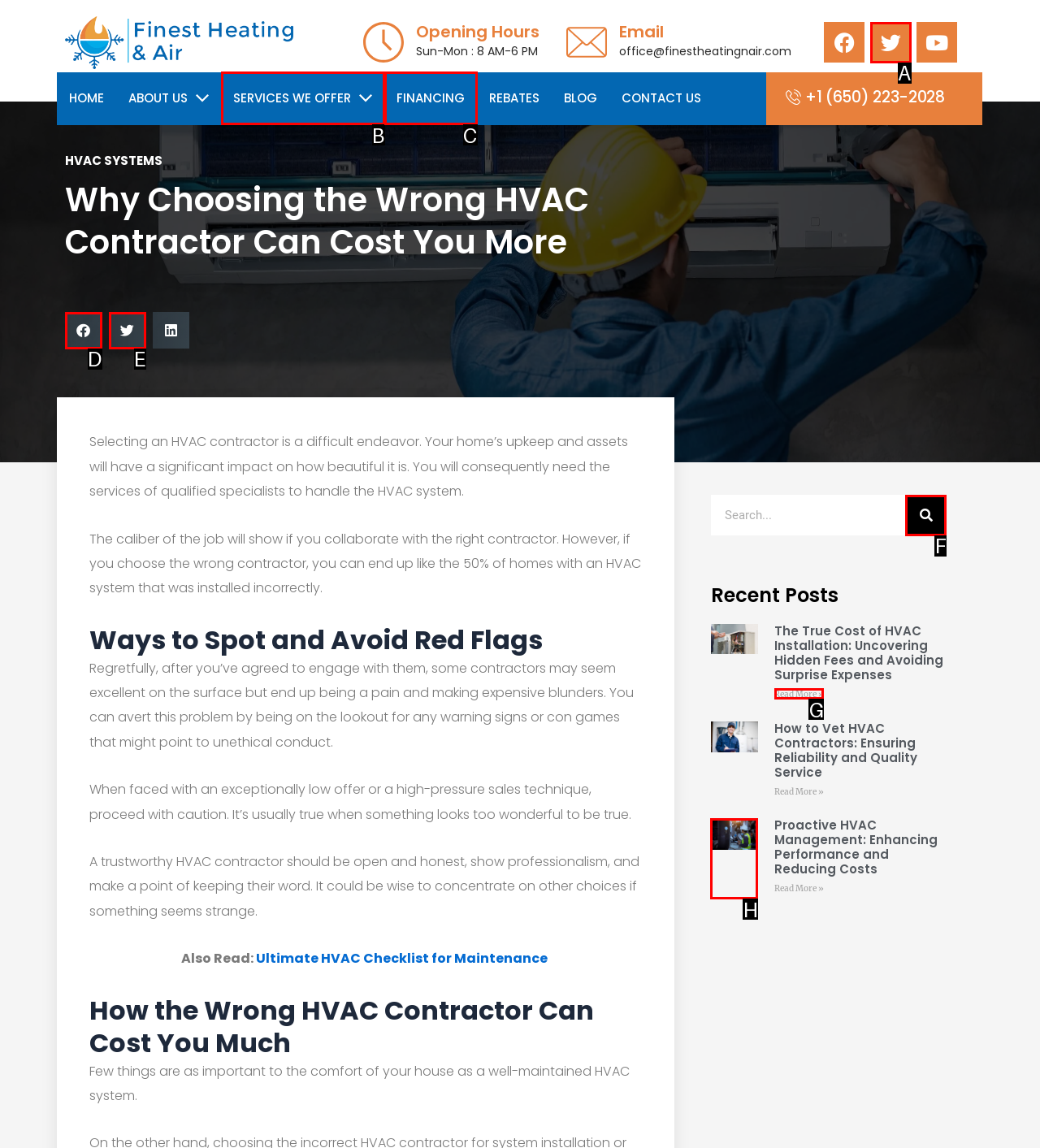Please indicate which HTML element should be clicked to fulfill the following task: Read more about 'The True Cost of HVAC Installation: Uncovering Hidden Fees and Avoiding Surprise Expenses'. Provide the letter of the selected option.

G